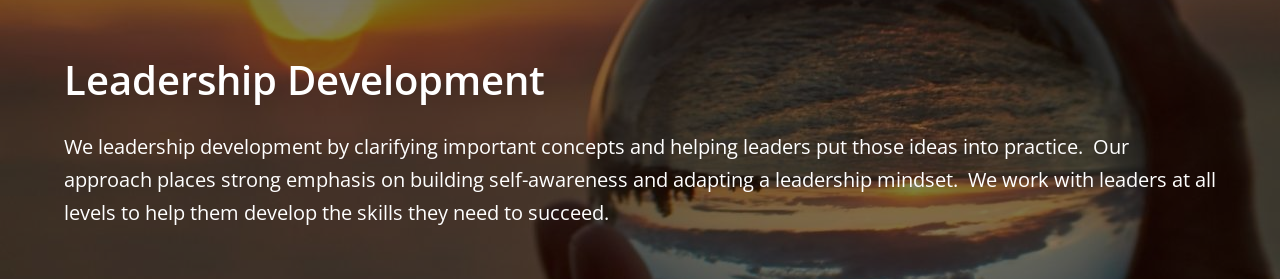Respond with a single word or short phrase to the following question: 
What type of leadership mindsets are emphasized?

adaptive